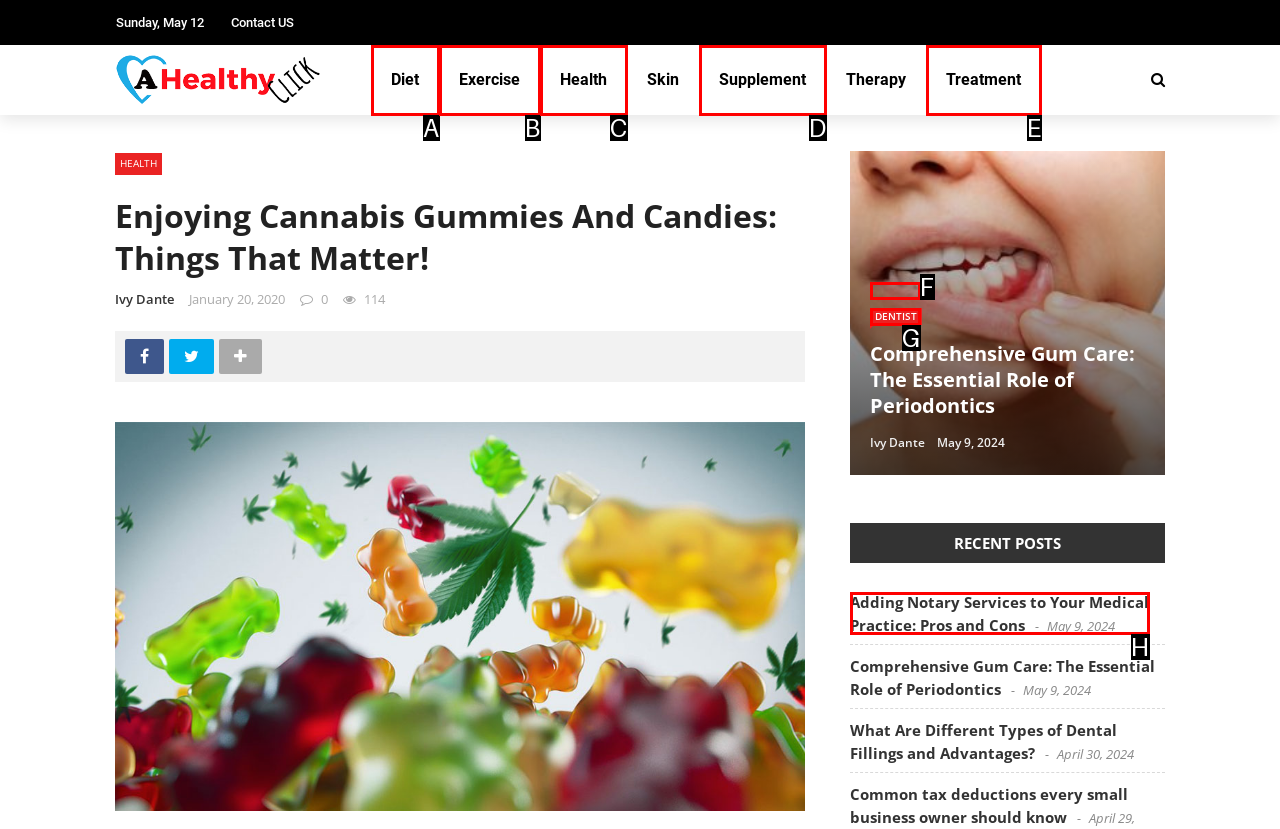Based on the element description: Health, choose the best matching option. Provide the letter of the option directly.

C